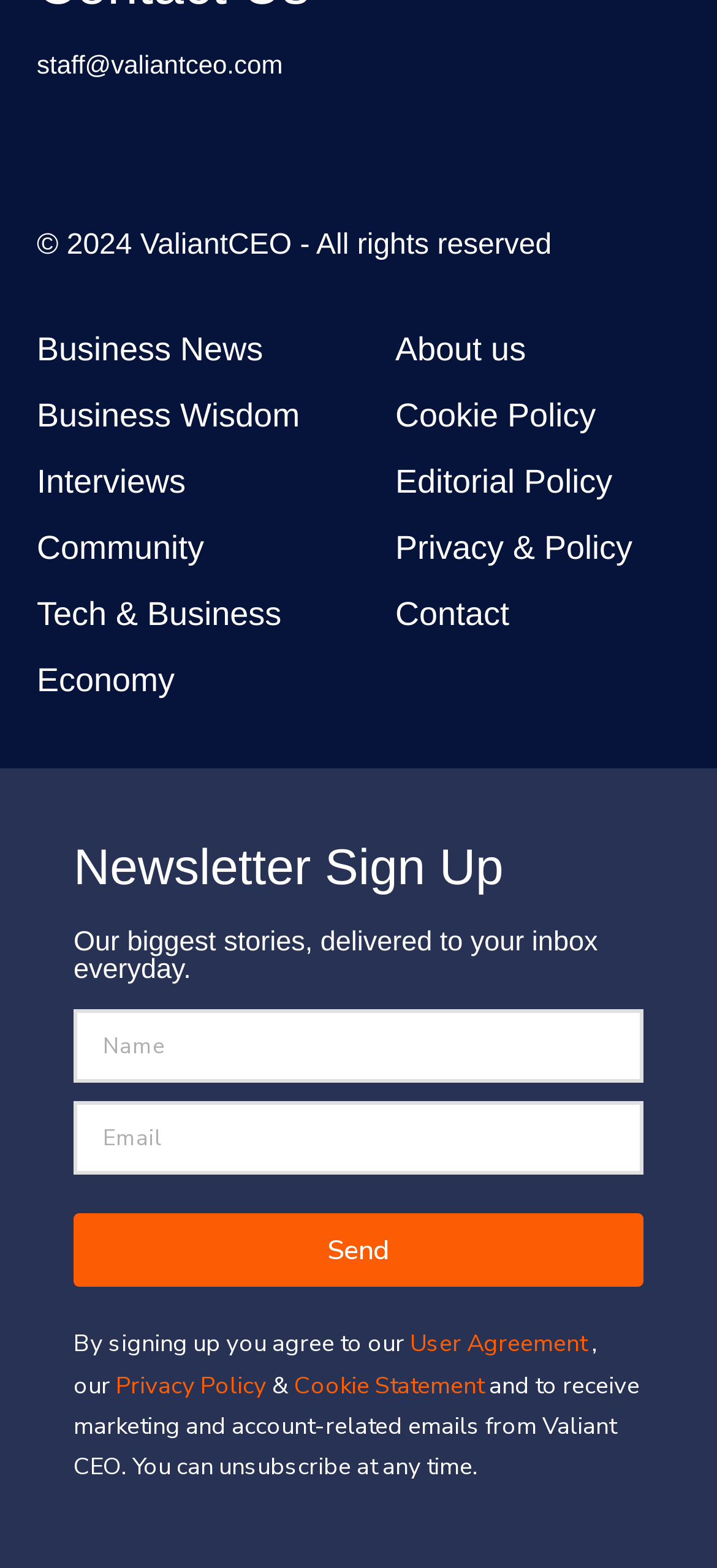How many categories are available in the left menu?
Carefully analyze the image and provide a detailed answer to the question.

The left menu has links to 'Business News', 'Business Wisdom', 'Interviews', 'Community', 'Tech & Business', and 'Economy', which makes a total of 6 categories.